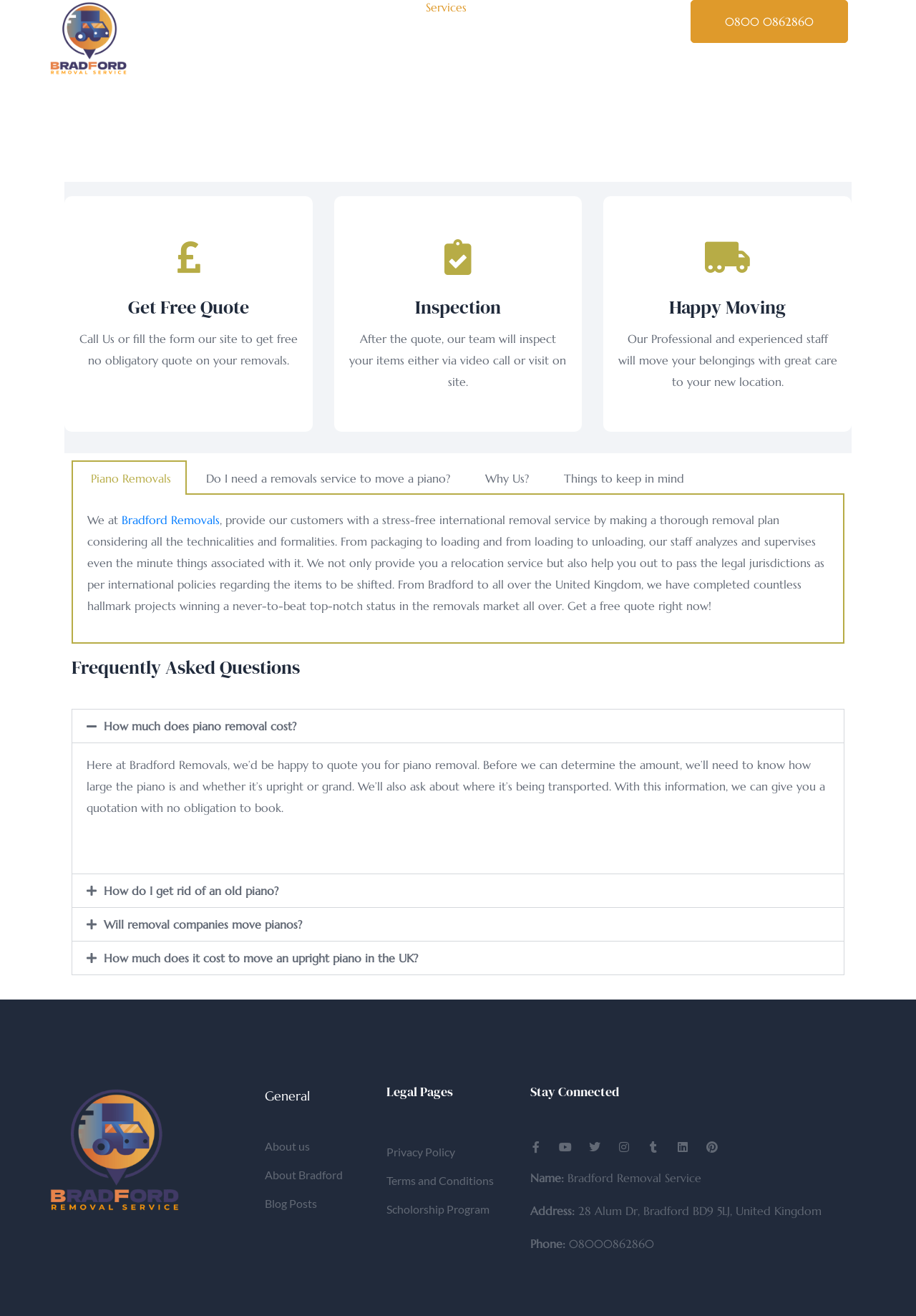Offer a meticulous caption that includes all visible features of the webpage.

The webpage is about Piano Removals, a removal service company based in Bradford, UK. At the top of the page, there is a navigation menu with links to "Home", "About Us", "Services", "Blog", and "Contact Us". Below the navigation menu, there is a prominent heading "Piano Removals" and a brief description of the company's services.

The main content of the page is divided into sections. The first section has a heading "Get Free Quote" and a brief description of the quote process. Below this section, there is another section with a heading "Inspection" that explains the inspection process after the quote. The next section has a heading "Happy Moving" and describes the company's moving services.

Below these sections, there is a tab list with four tabs: "Piano Removals", "Do I need a removals service to move a piano?", "Why Us?", and "Things to keep in mind". The first tab is selected by default and displays a brief description of the company's services.

The page also has a section with frequently asked questions (FAQs) about piano removals. There are four questions with buttons to expand and show the answers.

At the bottom of the page, there are links to the company's social media profiles, including Facebook, YouTube, Twitter, Instagram, Tumblr, LinkedIn, and Pinterest. There is also a section with the company's contact information, including name, address, phone number, and email.

Throughout the page, there are several images and icons, including the company's logo, which appears at the top and bottom of the page. The overall layout of the page is clean and easy to navigate, with clear headings and concise text.